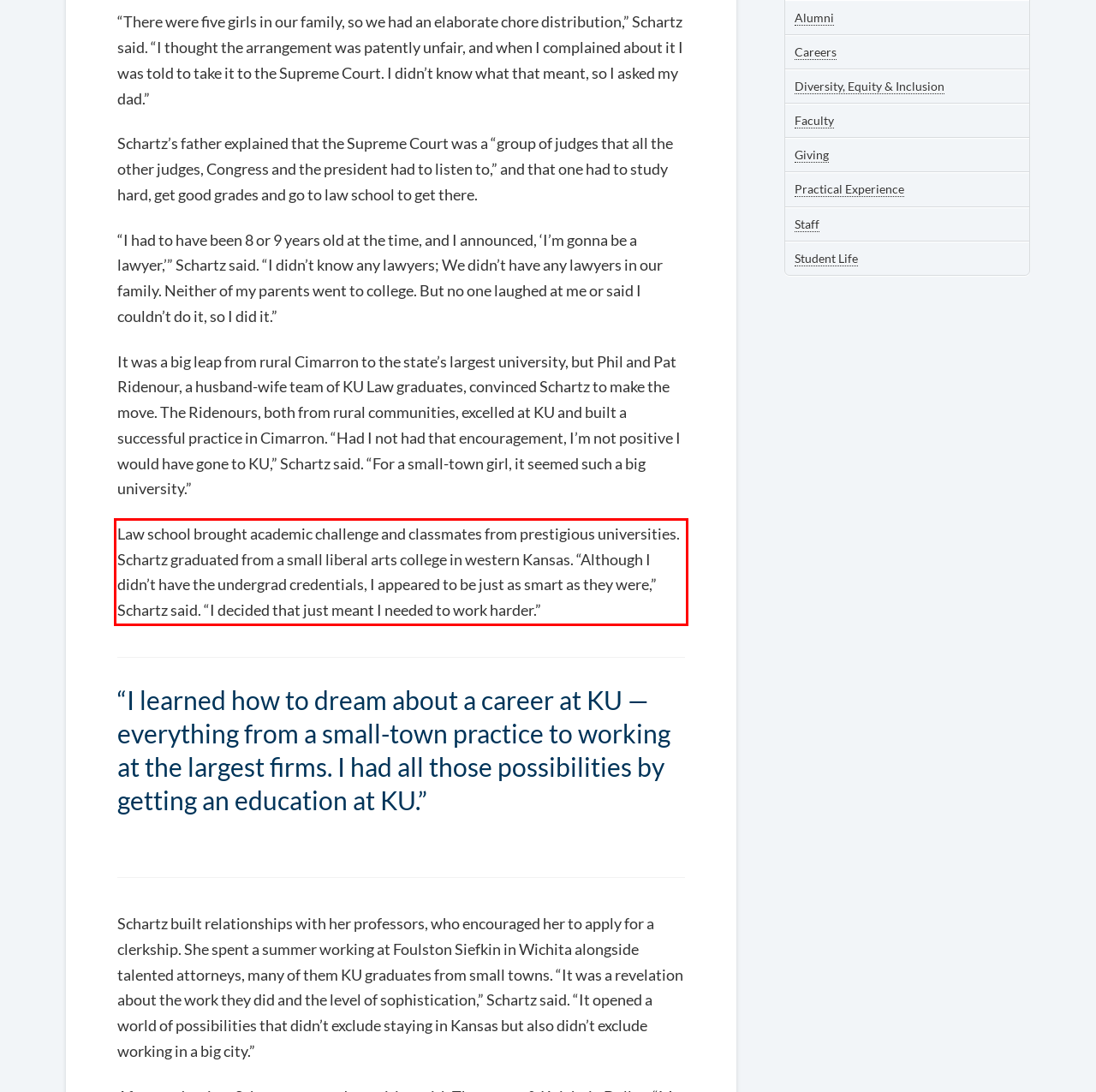Analyze the screenshot of a webpage where a red rectangle is bounding a UI element. Extract and generate the text content within this red bounding box.

Law school brought academic challenge and classmates from prestigious universities. Schartz graduated from a small liberal arts college in western Kansas. “Although I didn’t have the undergrad credentials, I appeared to be just as smart as they were,” Schartz said. “I decided that just meant I needed to work harder.”